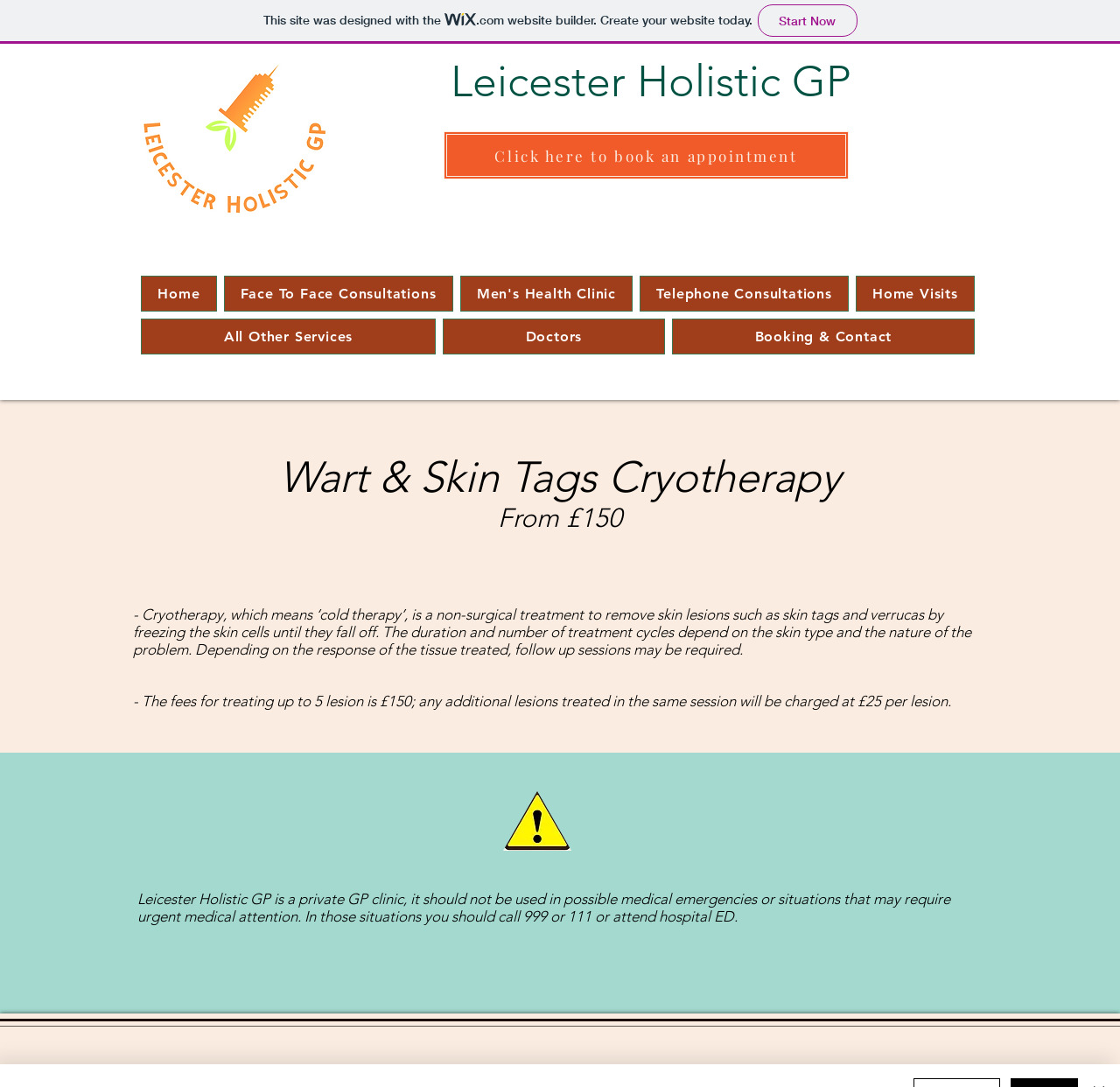Provide the bounding box coordinates for the UI element described in this sentence: "Doctors". The coordinates should be four float values between 0 and 1, i.e., [left, top, right, bottom].

[0.395, 0.293, 0.594, 0.326]